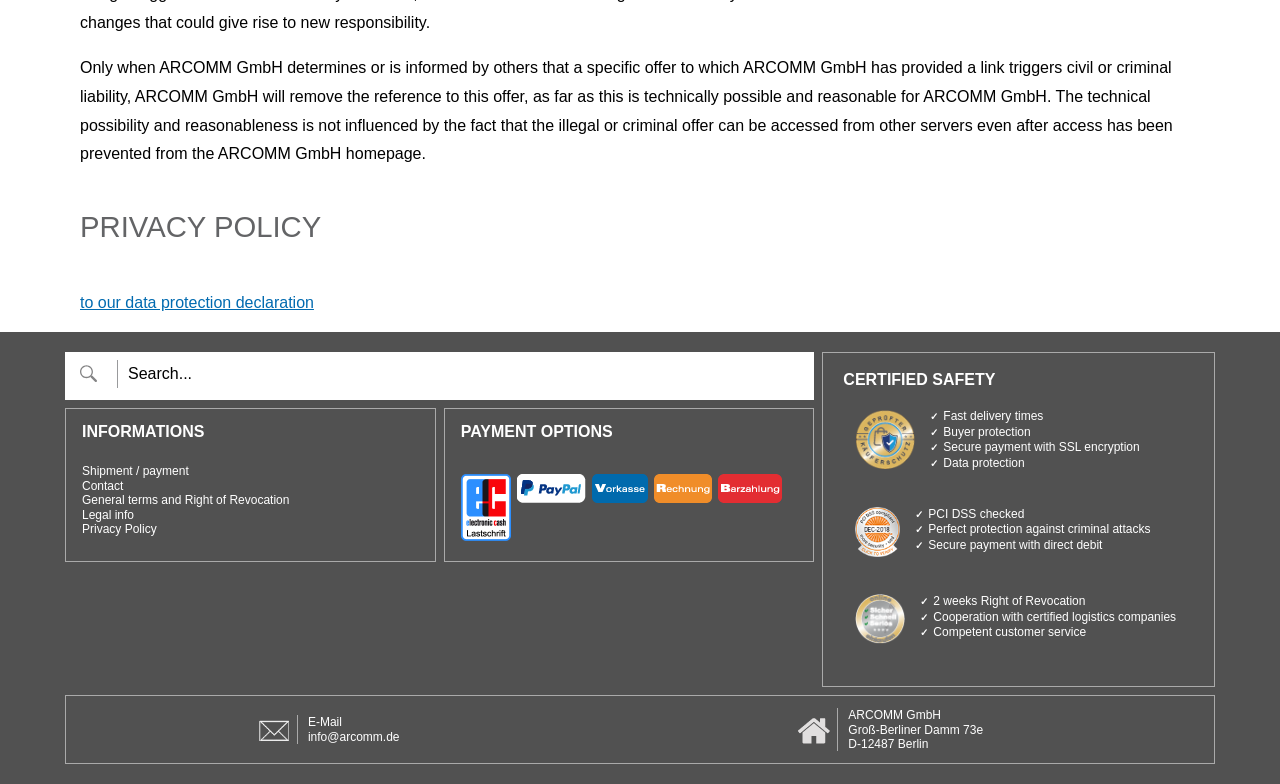Please determine the bounding box coordinates of the section I need to click to accomplish this instruction: "Click the 'Suche starten' button".

[0.061, 0.46, 0.081, 0.493]